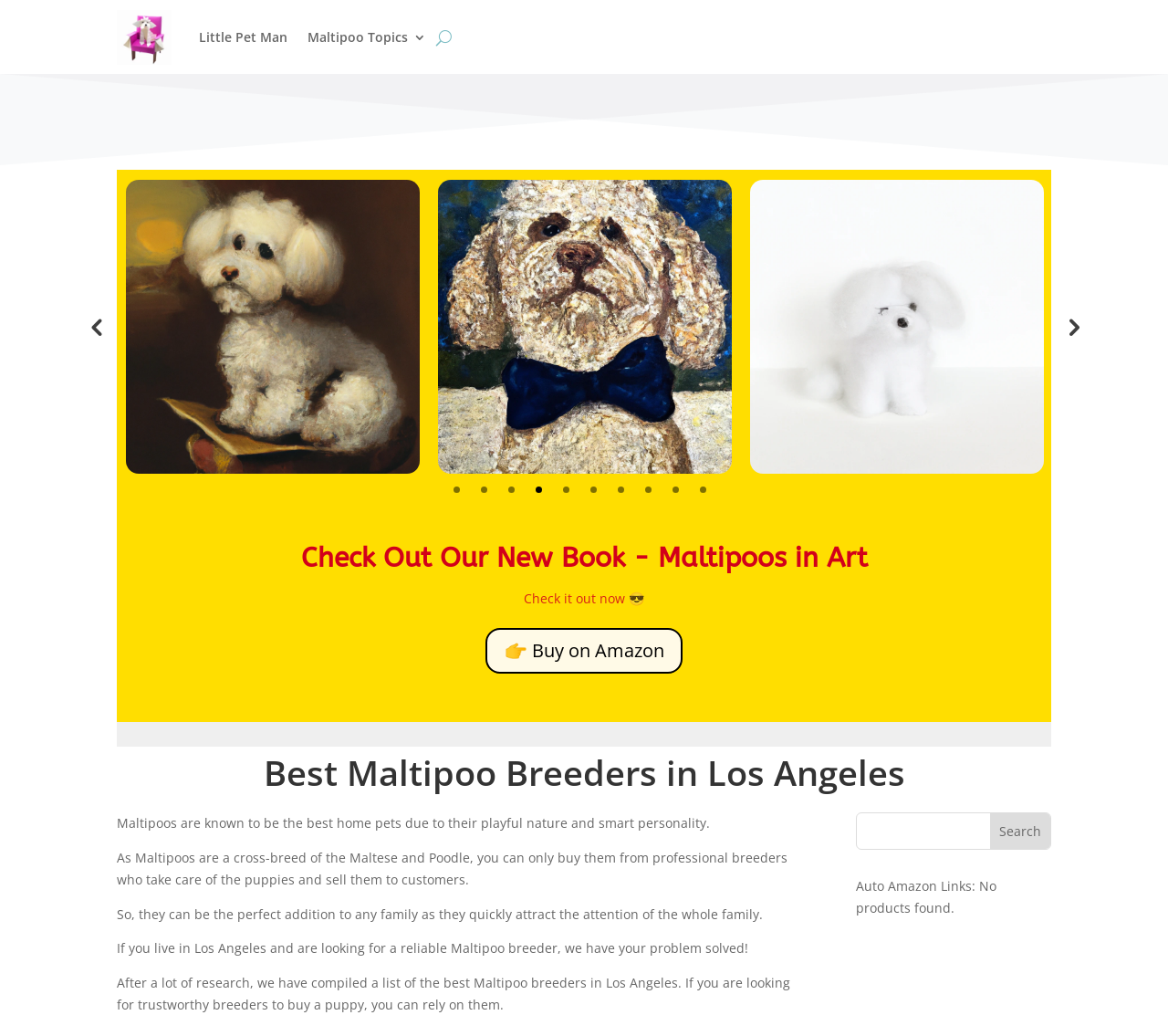Describe every aspect of the webpage comprehensively.

This webpage is about Maltipoo breeders in Los Angeles. At the top, there are three links: "Little Pet Man", "Maltipoo Topics 3", and a button "U". Below these links, there is a tab panel with three images, each described by a corresponding tab control. The tab panel is followed by a navigation section with "Previous" and "Next" buttons.

Below the navigation section, there is a horizontal tab list with 10 tabs, labeled from "1 of 4" to "10 of 4". The fourth tab is currently selected. Each tab corresponds to a specific content section, but the exact content is not described in the accessibility tree.

The main content section starts with a heading "Check Out Our New Book - Maltipoos in Art", followed by a promotional text "Check it out now 😎" and a link to buy the book on Amazon. Below this section, there is a heading "Best Maltipoo Breeders in Los Angeles", followed by four paragraphs of text describing the characteristics of Maltipoos and the importance of buying from professional breeders.

At the bottom of the page, there is a search box with a text input field and a "Search" button. Finally, there is a message "Auto Amazon Links: No products found."